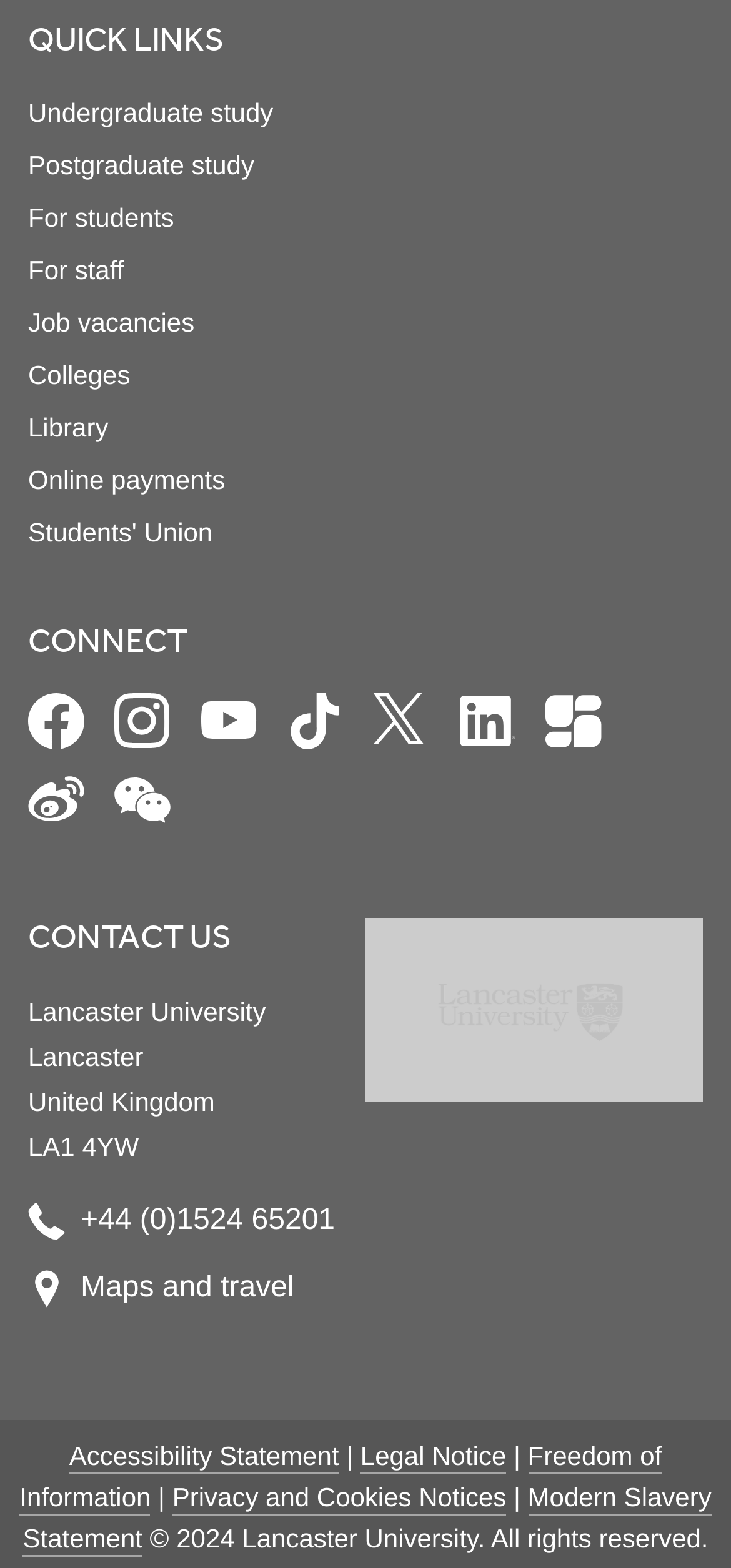Based on the element description parent_node: My Fashion Note, identify the bounding box coordinates for the UI element. The coordinates should be in the format (top-left x, top-left y, bottom-right x, bottom-right y) and within the 0 to 1 range.

None